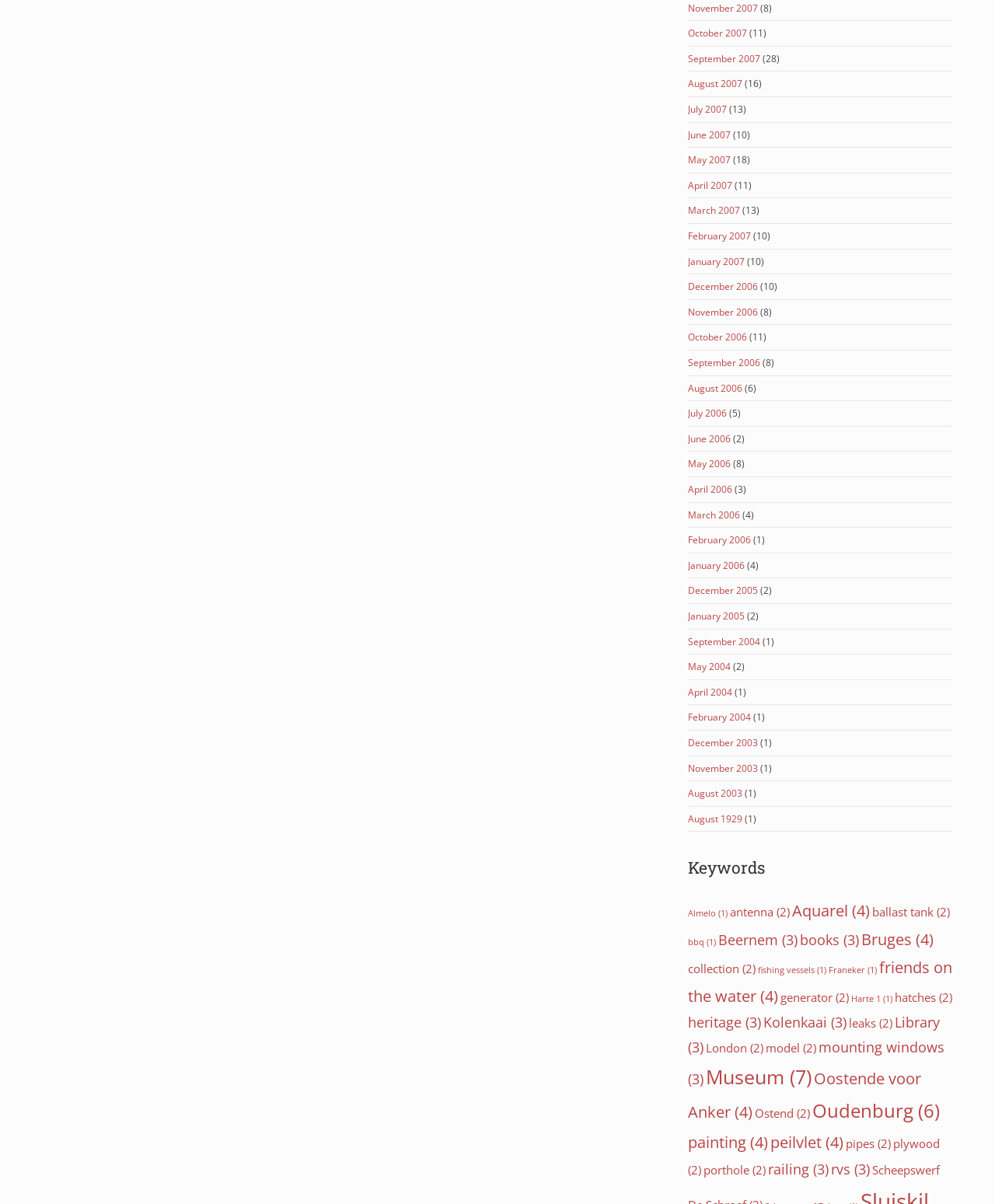Given the description "Oostende voor Anker (4)", provide the bounding box coordinates of the corresponding UI element.

[0.691, 0.887, 0.926, 0.932]